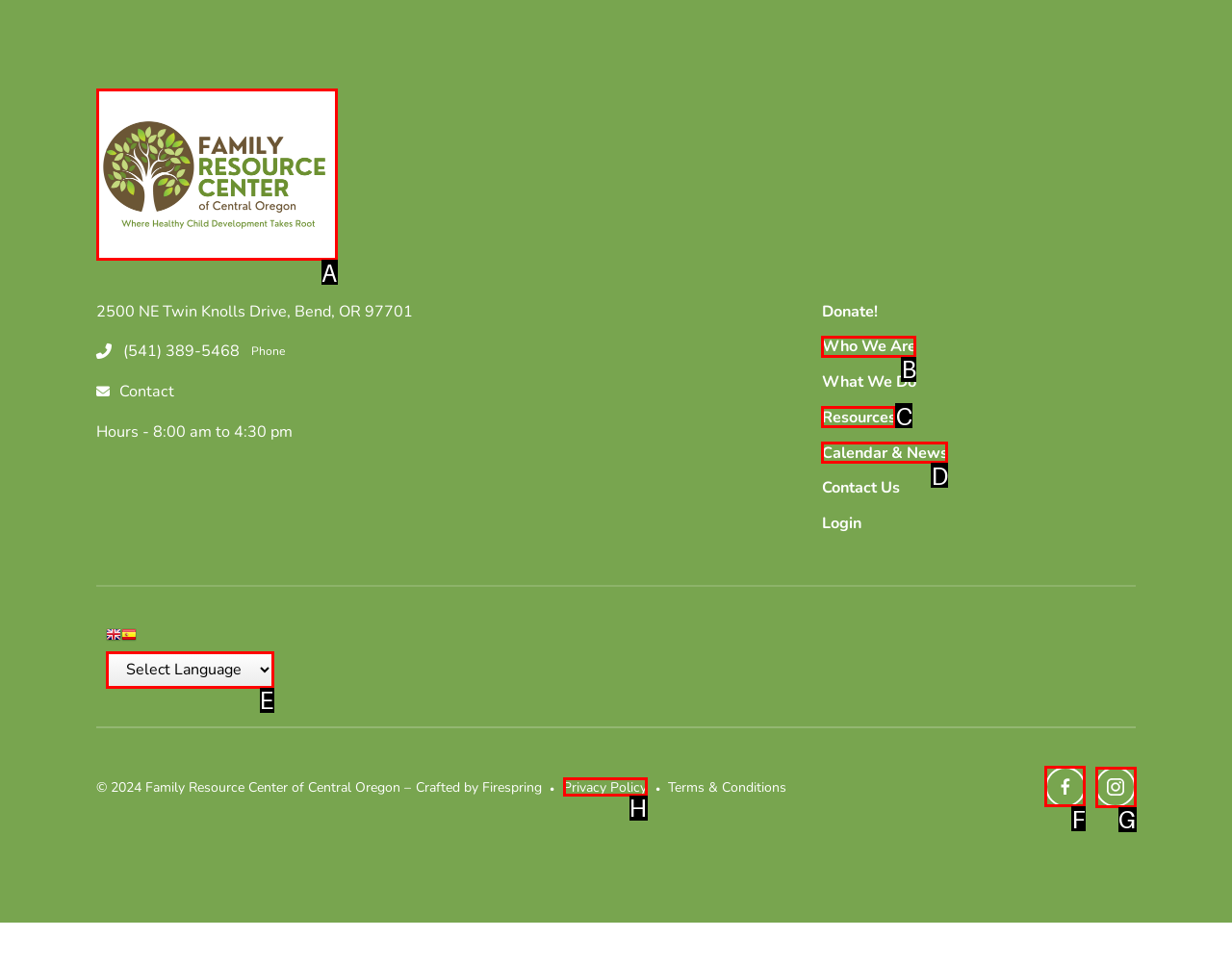Identify the correct option to click in order to complete this task: check the Facebook page
Answer with the letter of the chosen option directly.

F